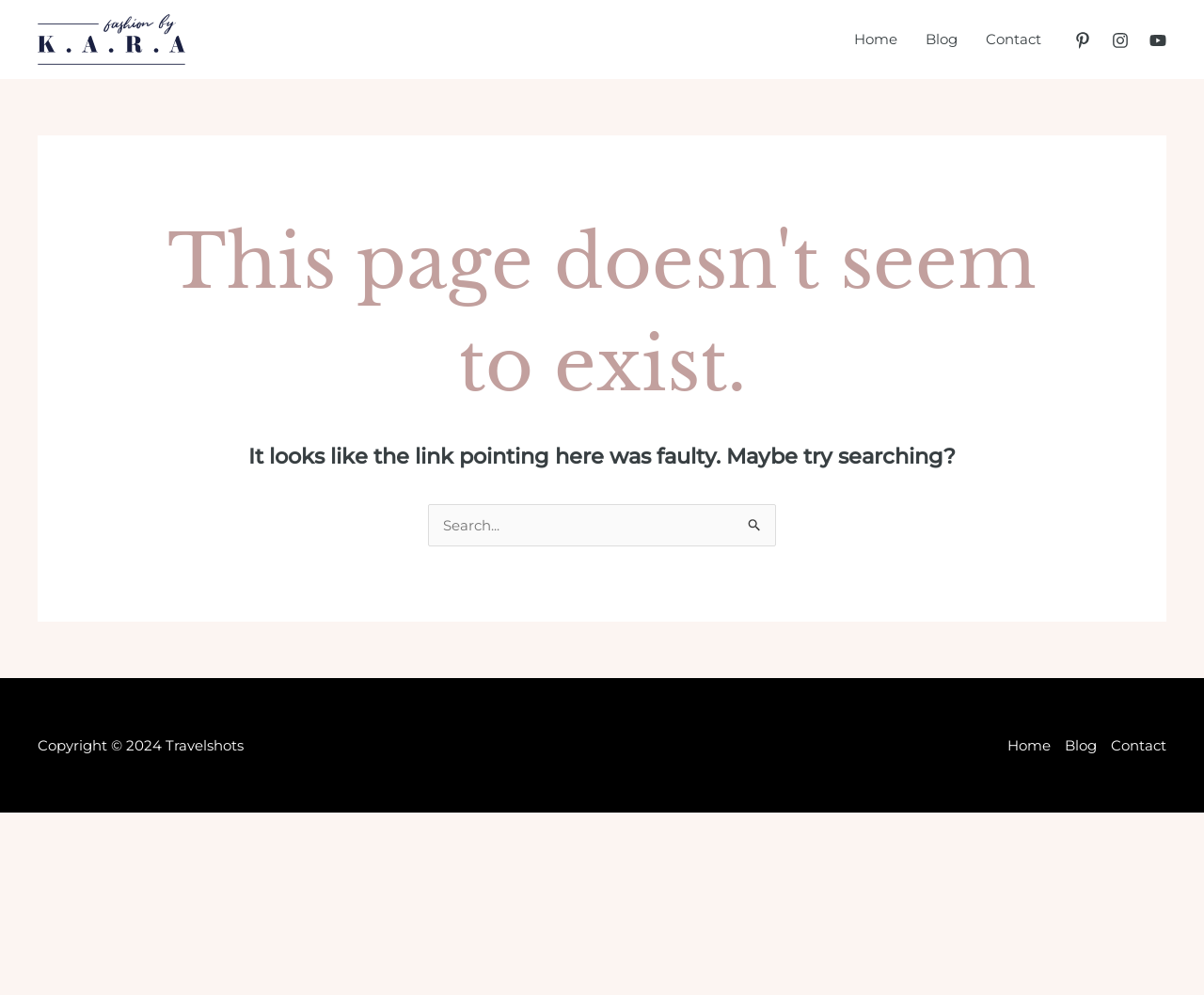What is the error message on the webpage?
Please give a detailed and thorough answer to the question, covering all relevant points.

The error message is displayed in a heading element, which says 'This page doesn't seem to exist.' This suggests that the webpage is a 404 error page, indicating that the requested page cannot be found.